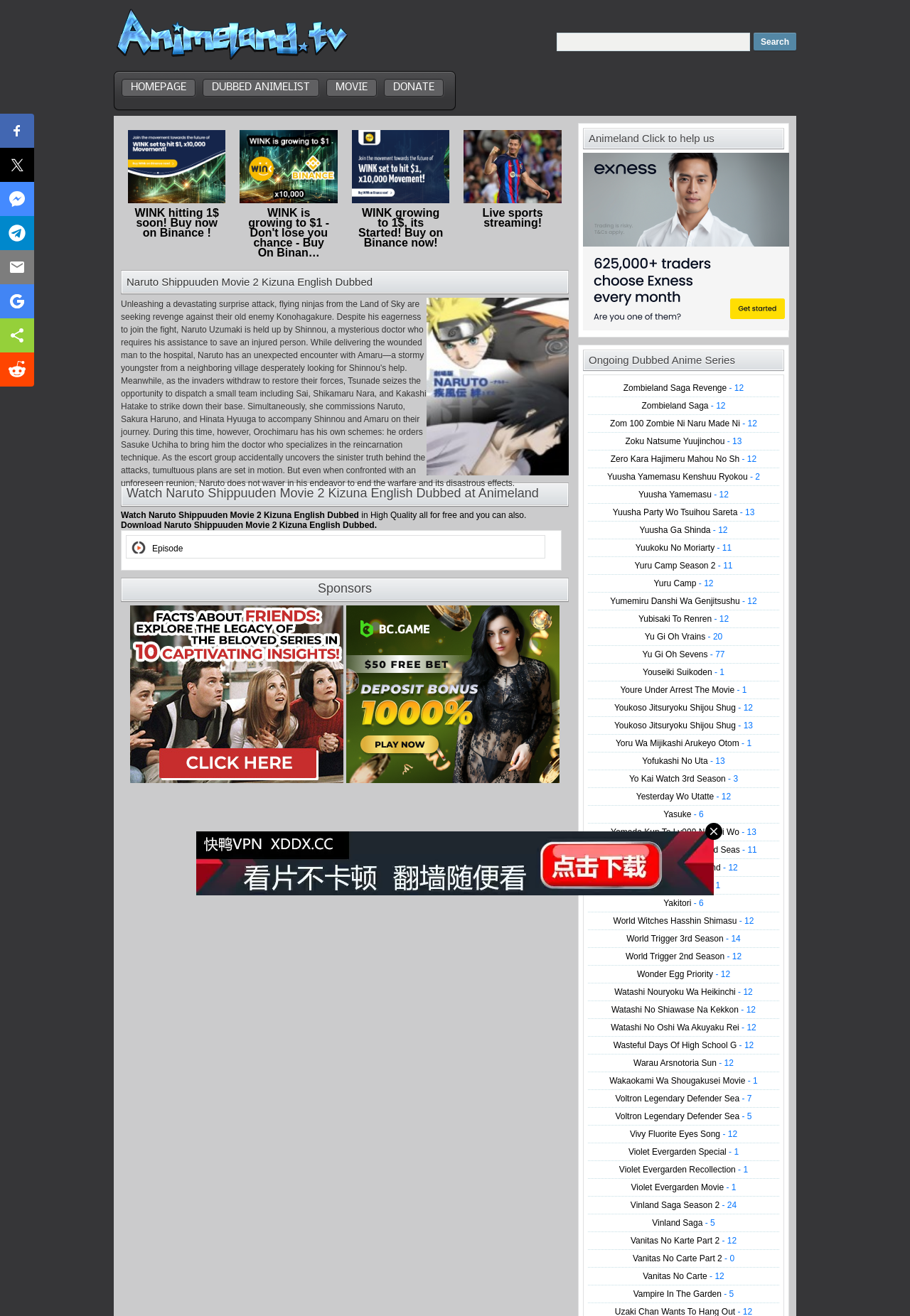Please respond to the question using a single word or phrase:
What is the name of the anime movie on this webpage?

Naruto Shippuuden Movie 2 Kizuna